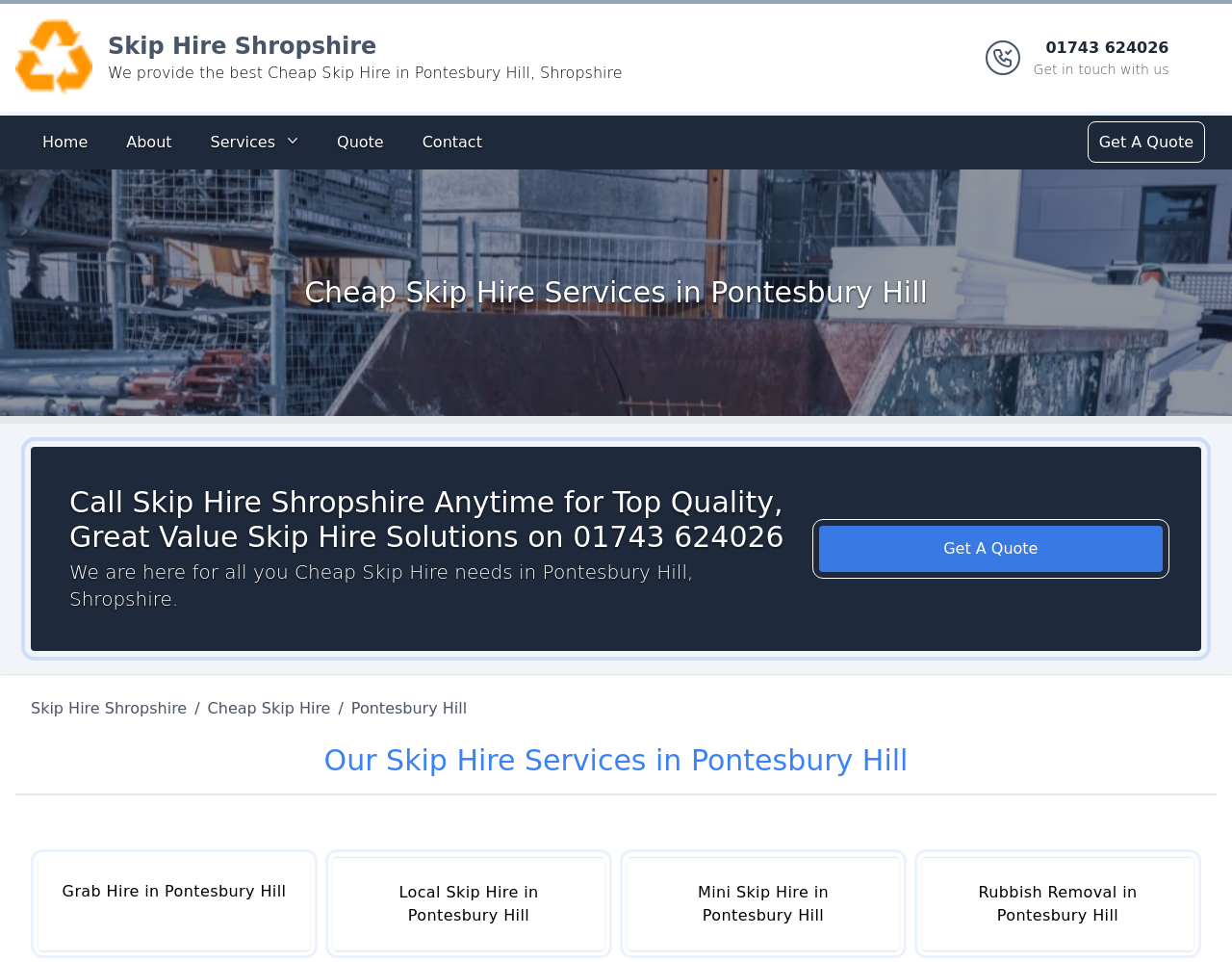Locate the bounding box of the UI element described by: "Get A Quote" in the given webpage screenshot.

[0.886, 0.13, 0.975, 0.165]